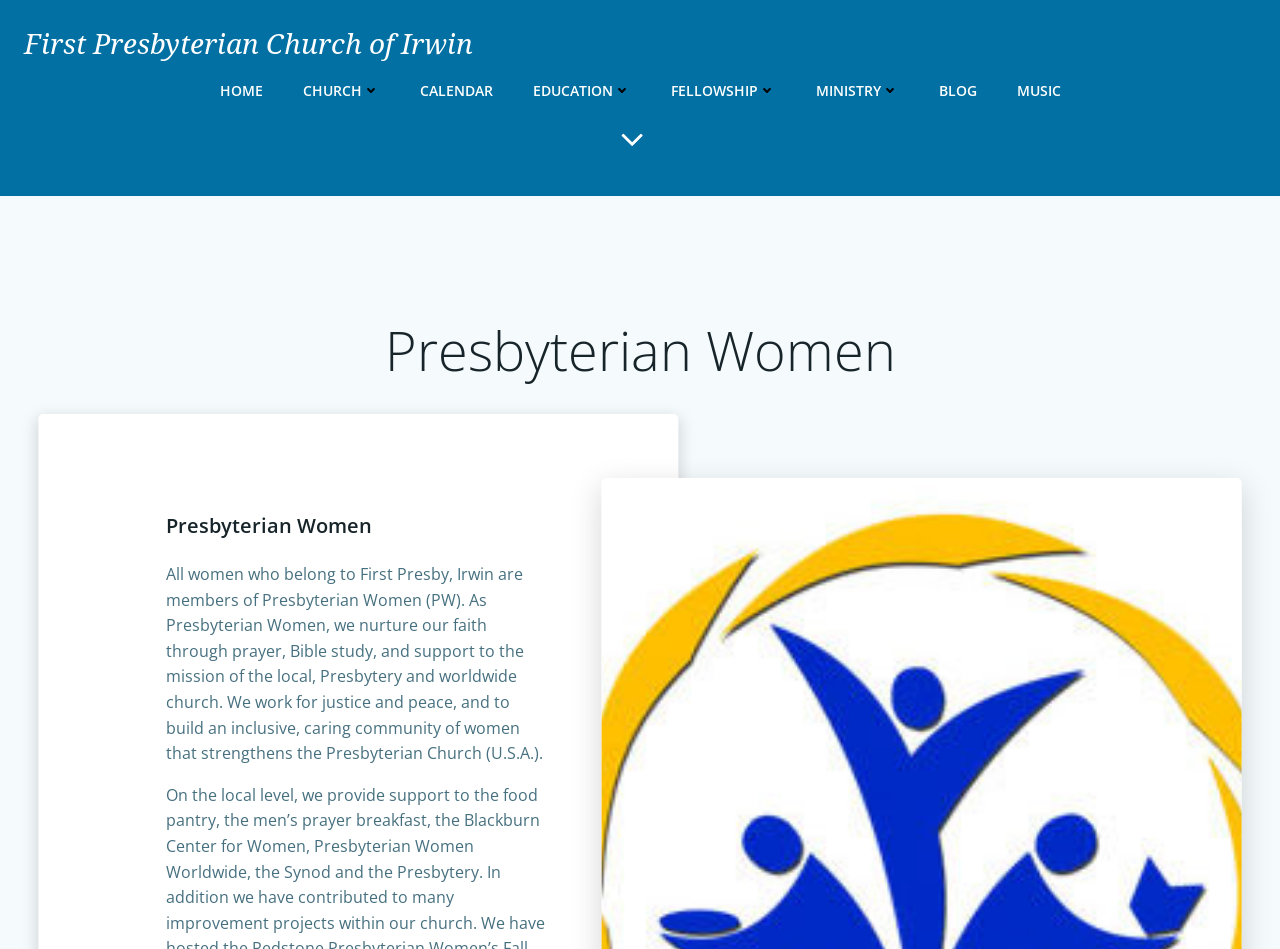Locate the bounding box of the UI element described in the following text: "Education".

[0.416, 0.084, 0.493, 0.106]